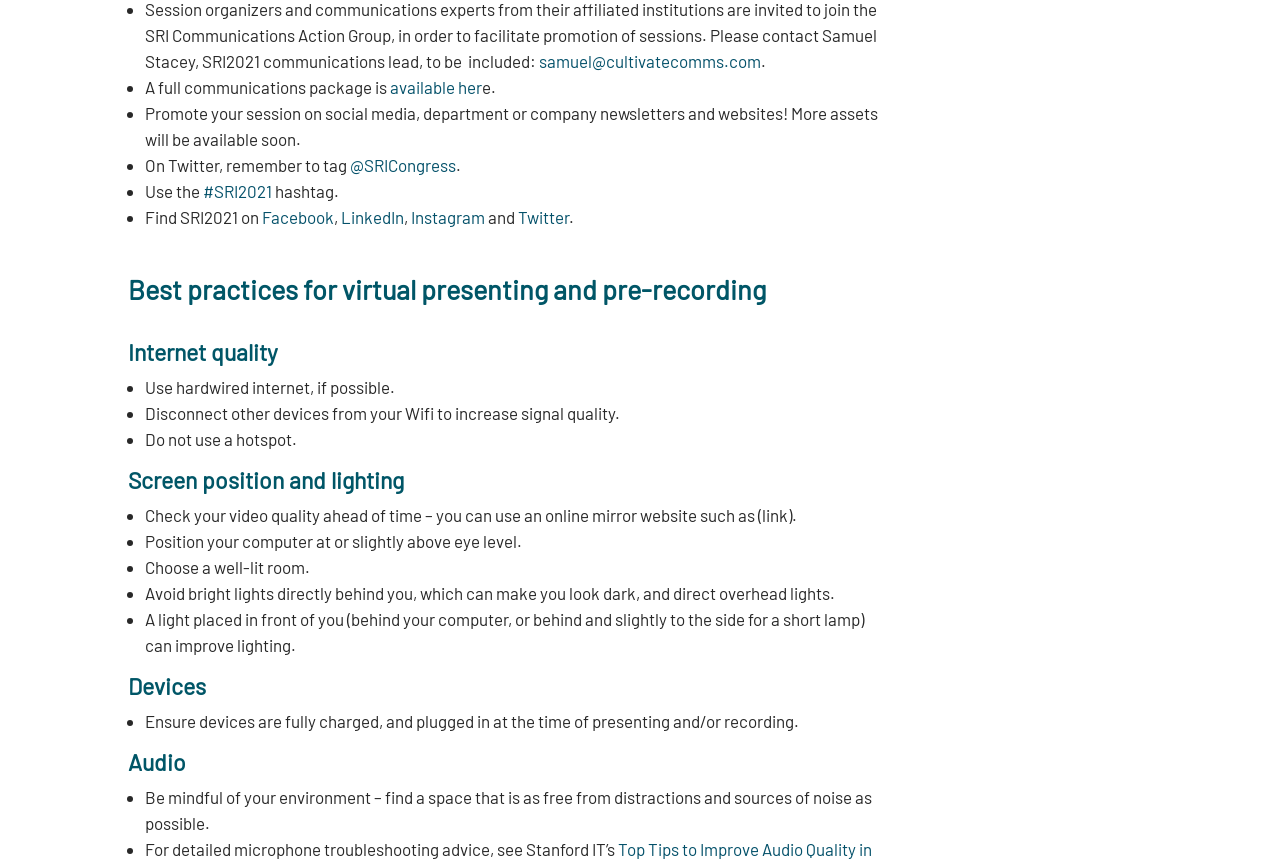Answer the question in a single word or phrase:
What should be done to increase internet signal quality?

Disconnect other devices from Wifi